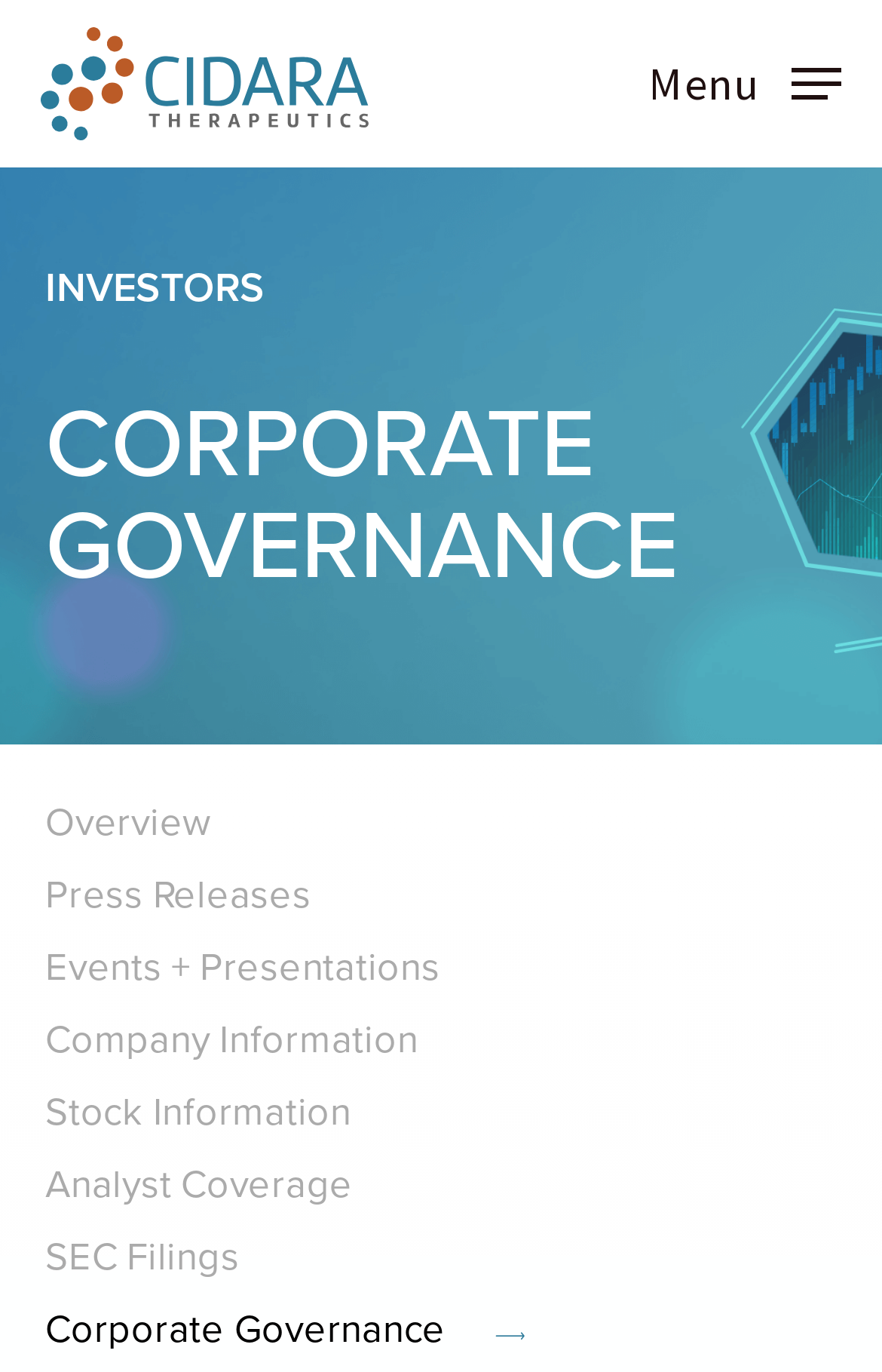Determine the bounding box coordinates for the area that needs to be clicked to fulfill this task: "Explore SEC filings". The coordinates must be given as four float numbers between 0 and 1, i.e., [left, top, right, bottom].

[0.051, 0.899, 0.271, 0.934]